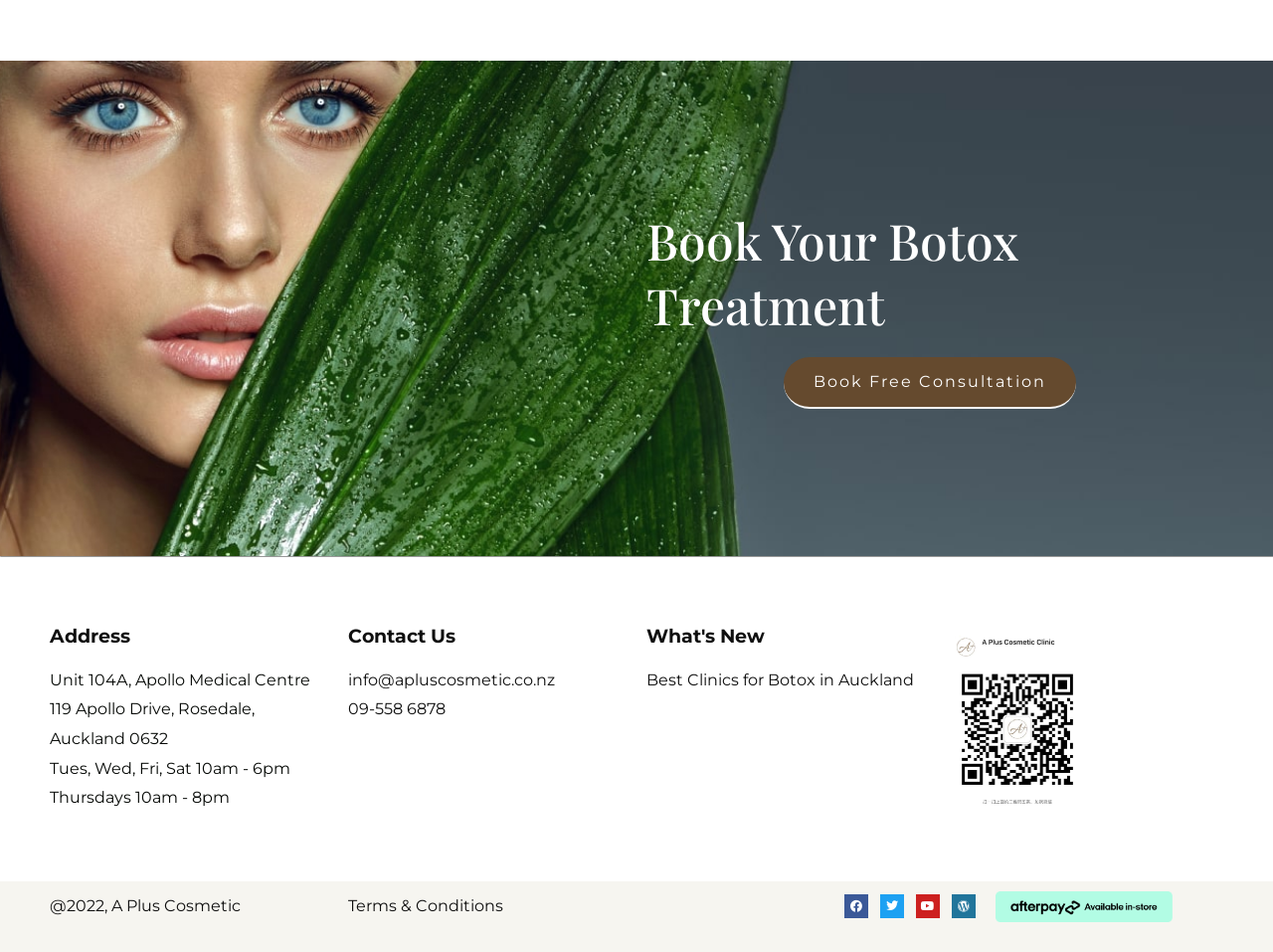Please find the bounding box coordinates of the element that must be clicked to perform the given instruction: "Read the terms and conditions". The coordinates should be four float numbers from 0 to 1, i.e., [left, top, right, bottom].

[0.273, 0.936, 0.492, 0.967]